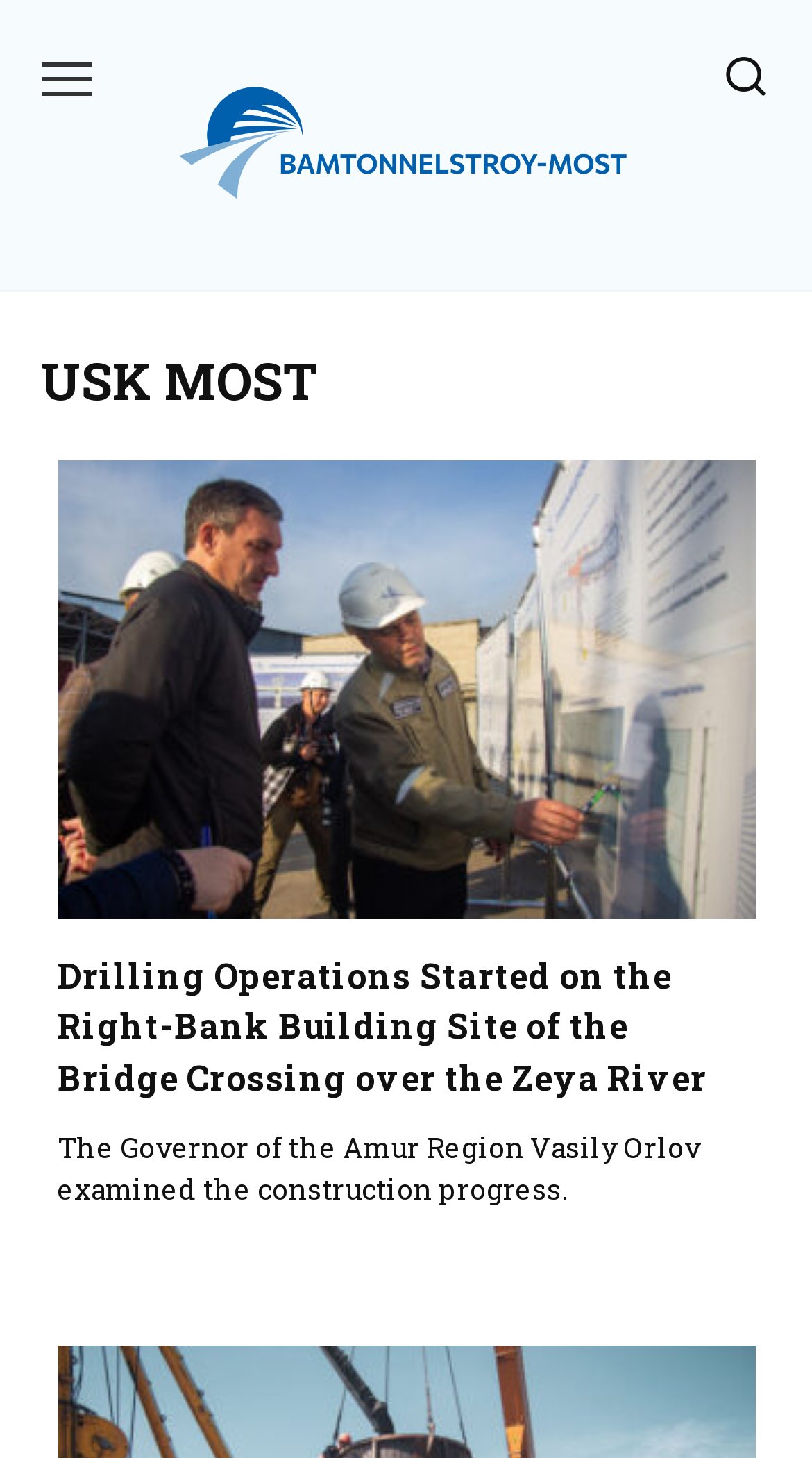What is the region mentioned in the article?
Refer to the image and provide a detailed answer to the question.

The region mentioned in the article can be found in the static text below the first article, which states 'The Governor of the Amur Region Vasily Orlov examined the construction progress.'.